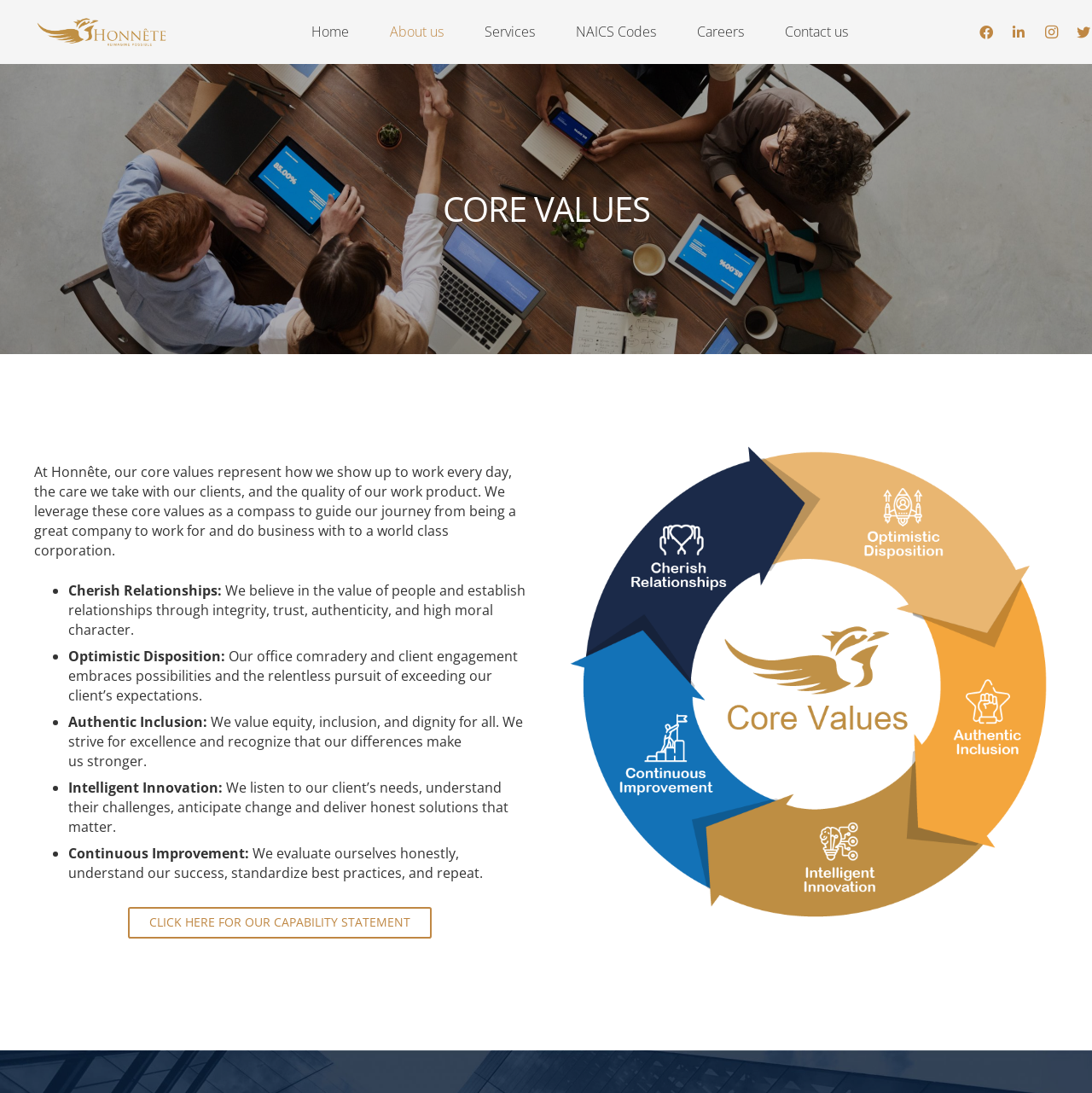Please identify the bounding box coordinates of the element's region that needs to be clicked to fulfill the following instruction: "go to home page". The bounding box coordinates should consist of four float numbers between 0 and 1, i.e., [left, top, right, bottom].

[0.266, 0.0, 0.338, 0.059]